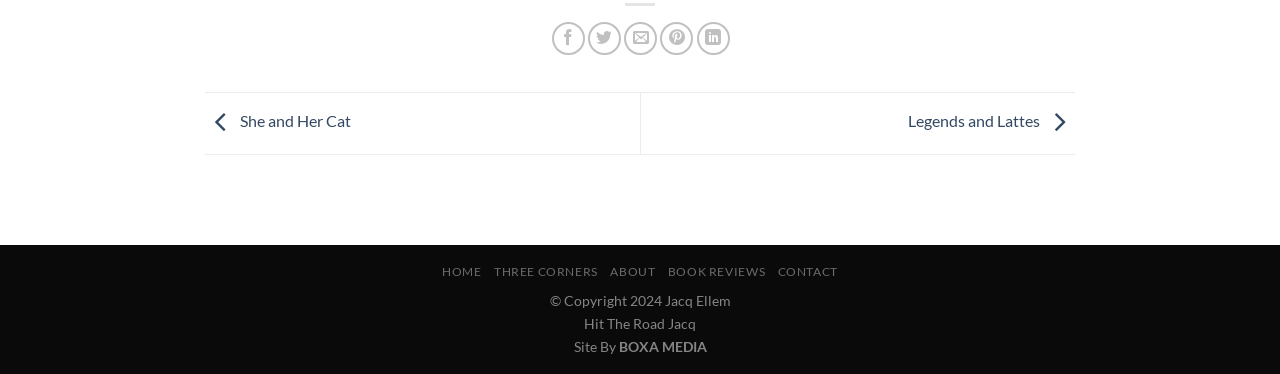Please locate the bounding box coordinates of the element that needs to be clicked to achieve the following instruction: "Share on Facebook". The coordinates should be four float numbers between 0 and 1, i.e., [left, top, right, bottom].

[0.431, 0.058, 0.457, 0.146]